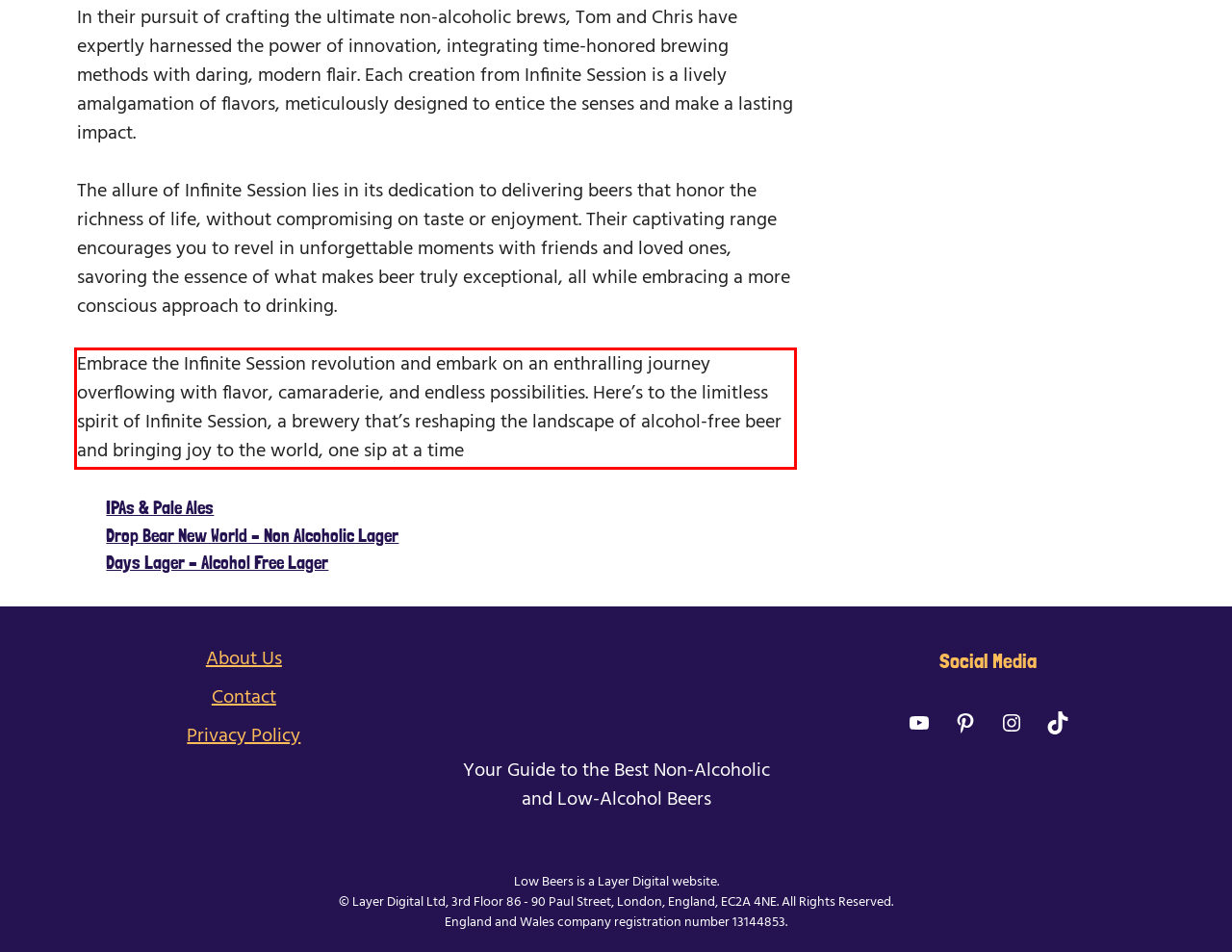Please identify and extract the text content from the UI element encased in a red bounding box on the provided webpage screenshot.

Embrace the Infinite Session revolution and embark on an enthralling journey overflowing with flavor, camaraderie, and endless possibilities. Here’s to the limitless spirit of Infinite Session, a brewery that’s reshaping the landscape of alcohol-free beer and bringing joy to the world, one sip at a time